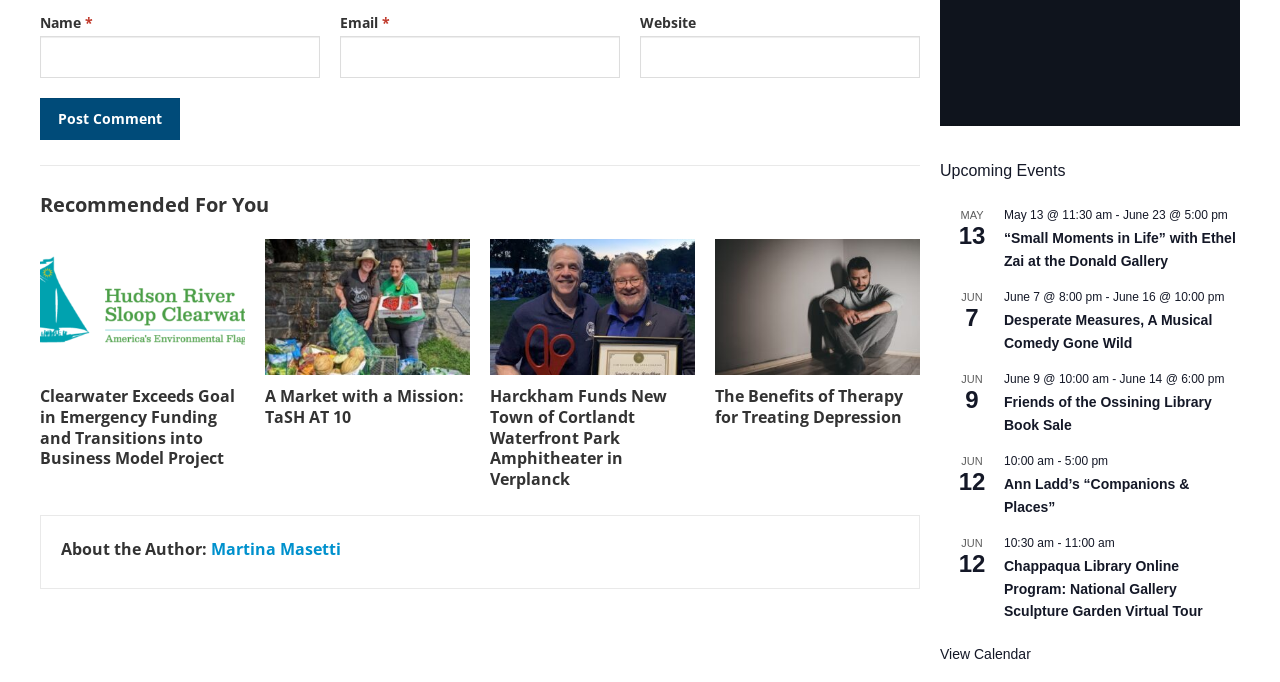Answer the following in one word or a short phrase: 
What is the time of the event 'Desperate Measures, A Musical Comedy Gone Wild'?

June 7 @ 8:00 pm